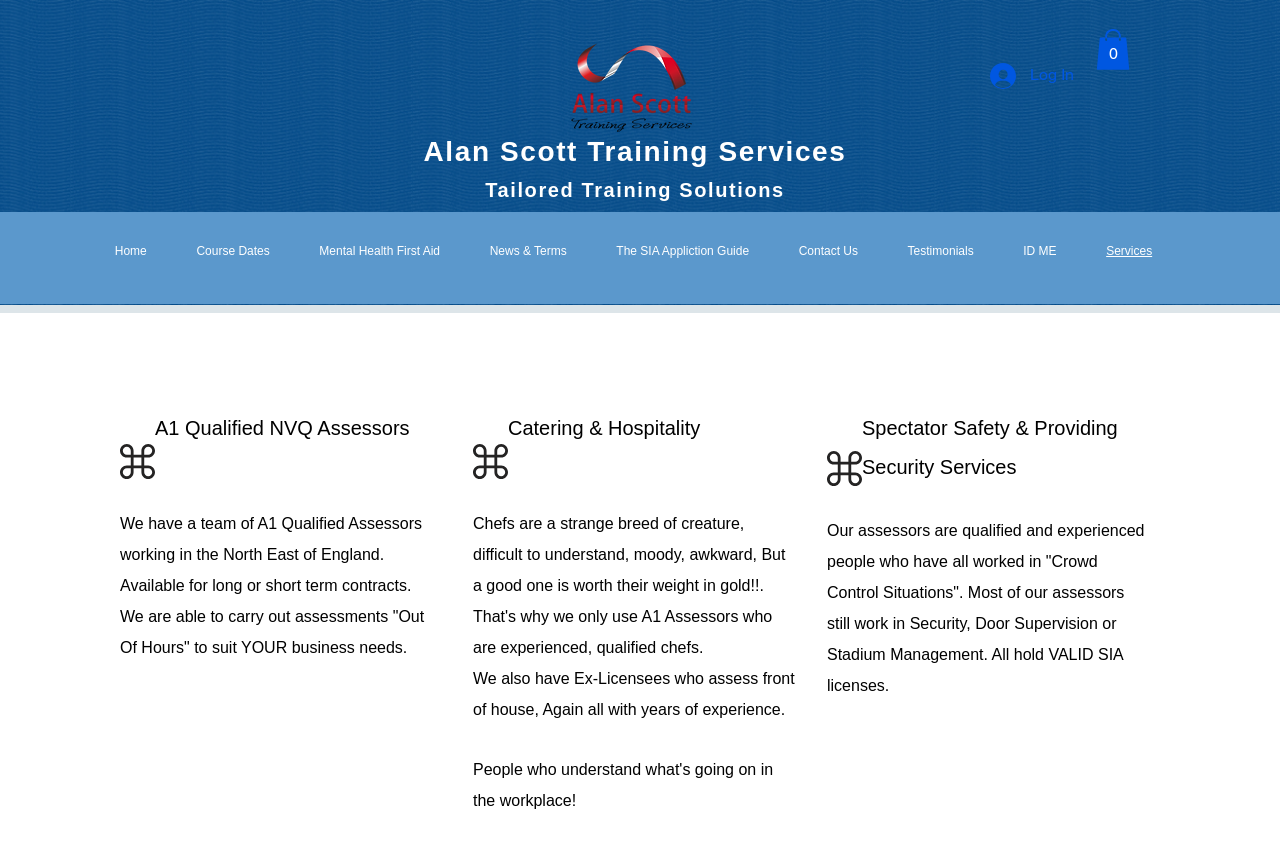What is the profession of the people mentioned in the second section?
Provide a detailed and well-explained answer to the question.

The second section is headed by 'Catering & Hospitality' and contains text about chefs being a strange breed of creature, which suggests that the people being referred to are chefs.